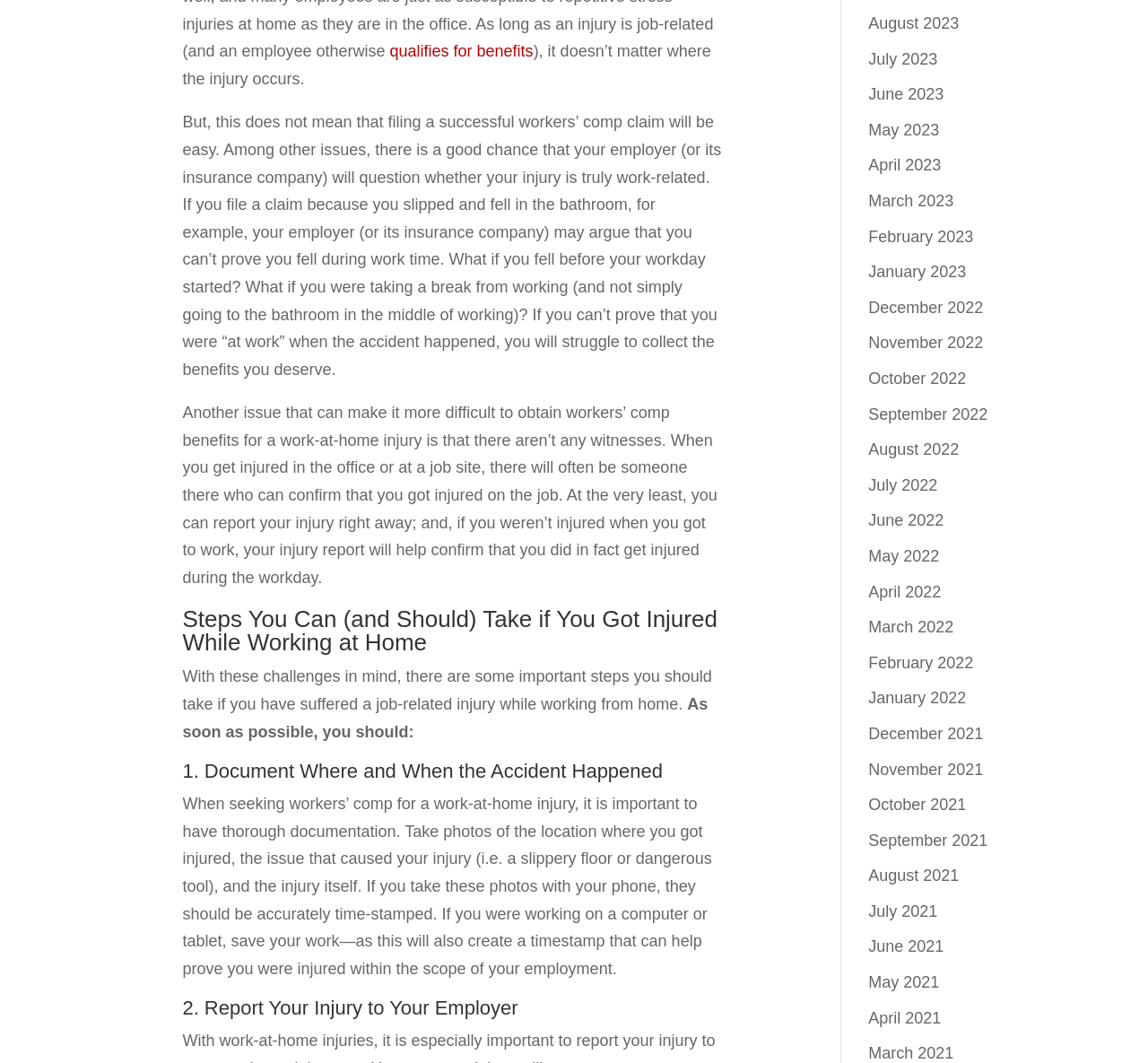Give a concise answer using one word or a phrase to the following question:
How can you prove you were working when the injury occurred?

timestamp